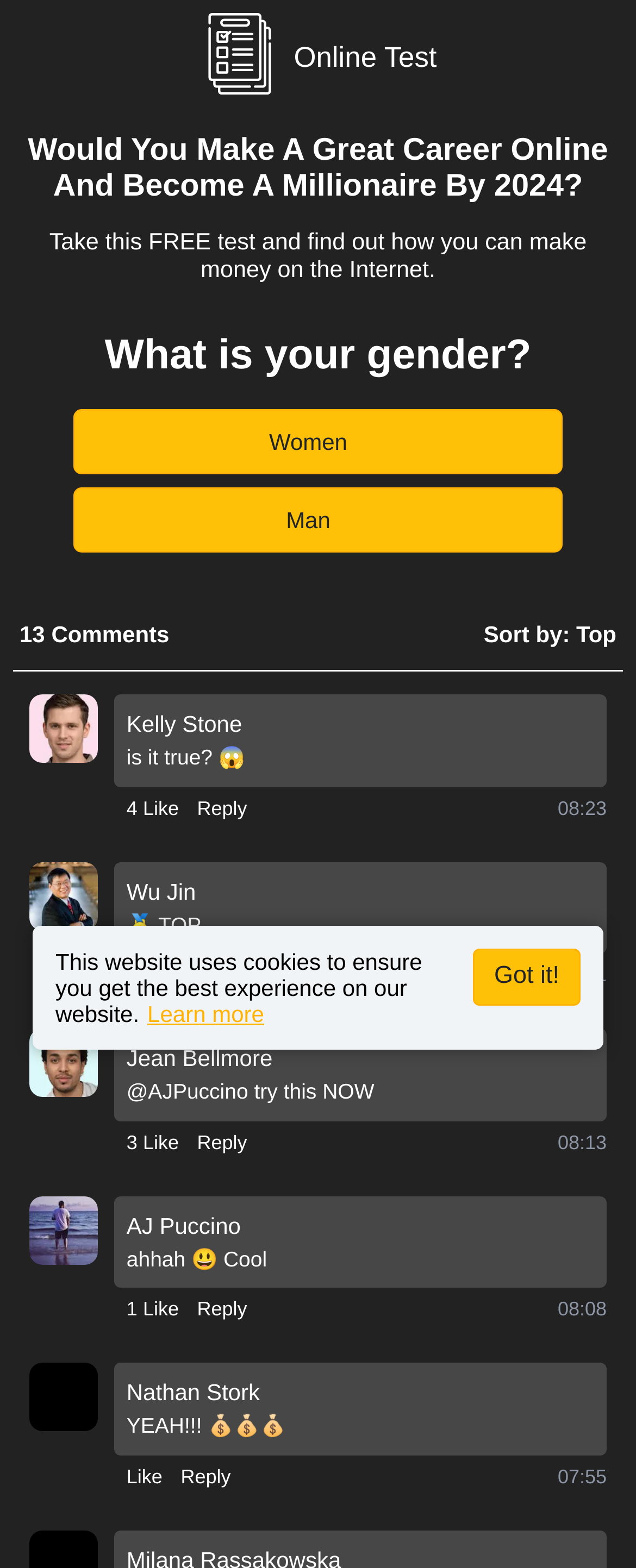Find and provide the bounding box coordinates for the UI element described here: "title="Google+"". The coordinates should be given as four float numbers between 0 and 1: [left, top, right, bottom].

None